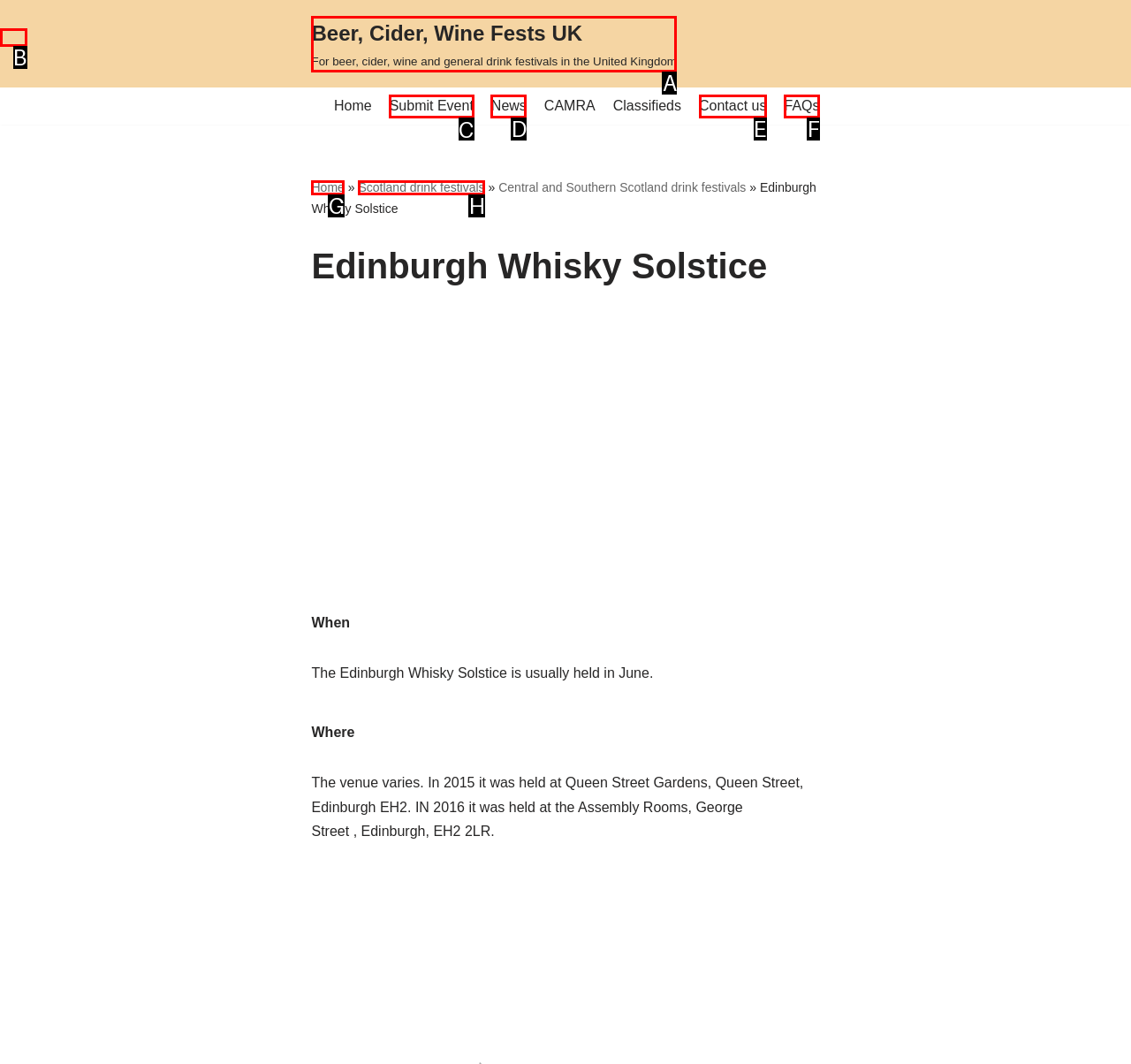Tell me which one HTML element I should click to complete the following task: submit an event Answer with the option's letter from the given choices directly.

C